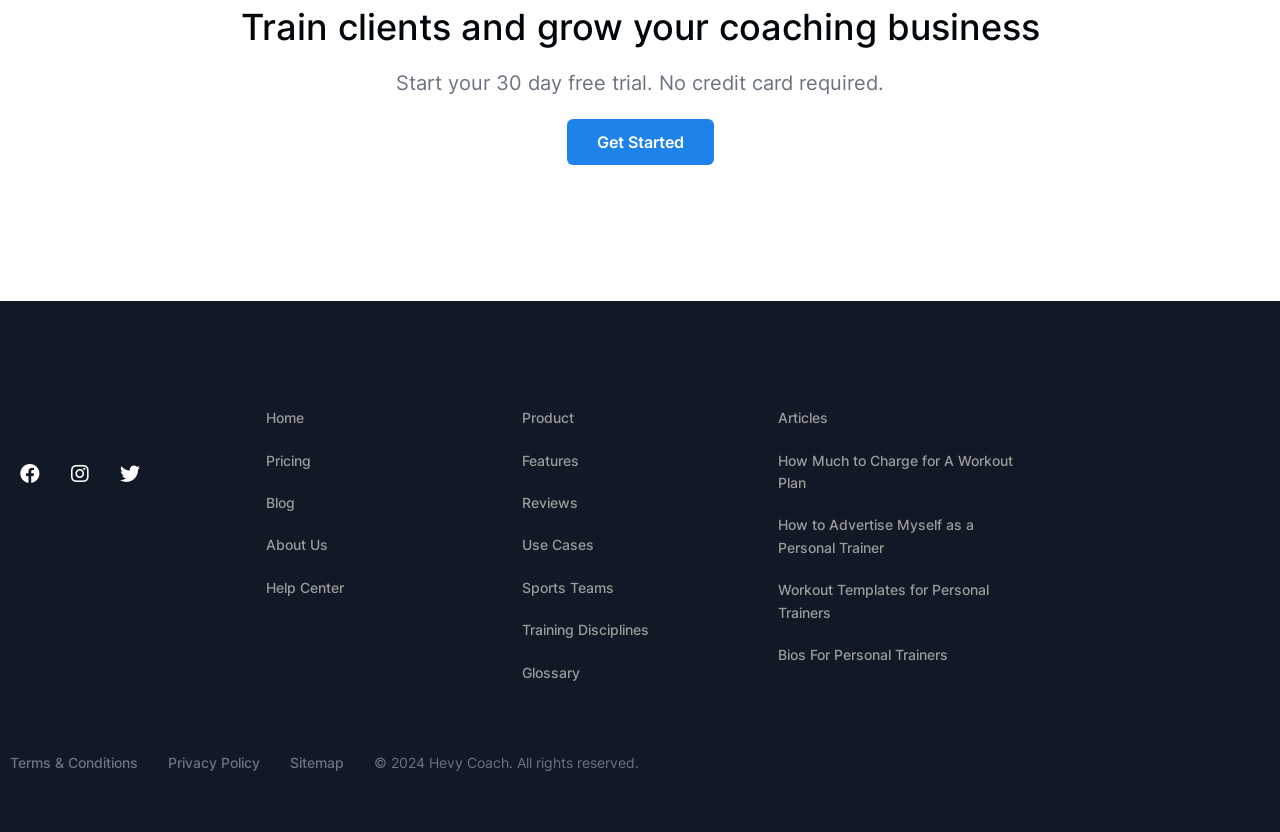Please specify the bounding box coordinates of the region to click in order to perform the following instruction: "Get help from the help center".

[0.208, 0.696, 0.269, 0.716]